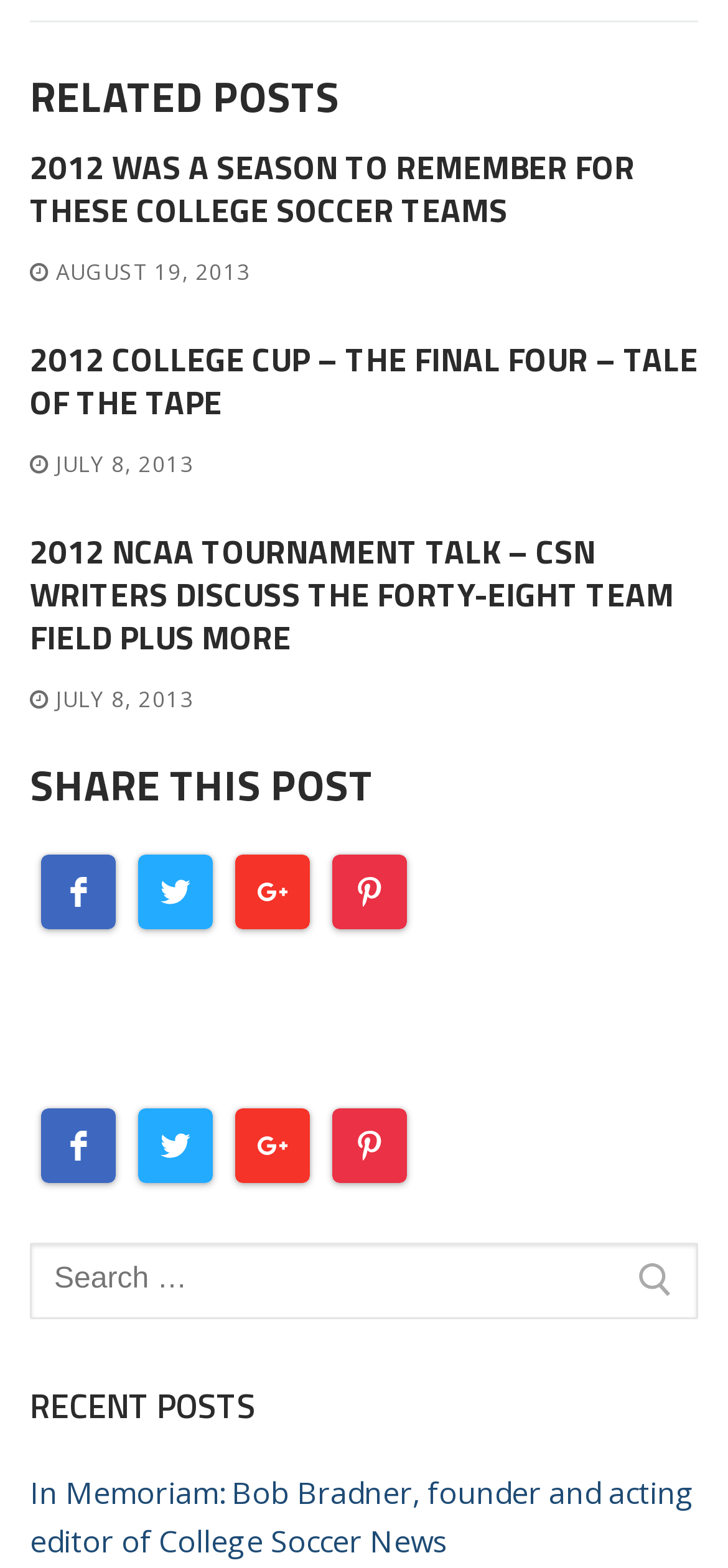What is the title of the first related post?
Refer to the image and answer the question using a single word or phrase.

2012 WAS A SEASON TO REMEMBER FOR THESE COLLEGE SOCCER TEAMS